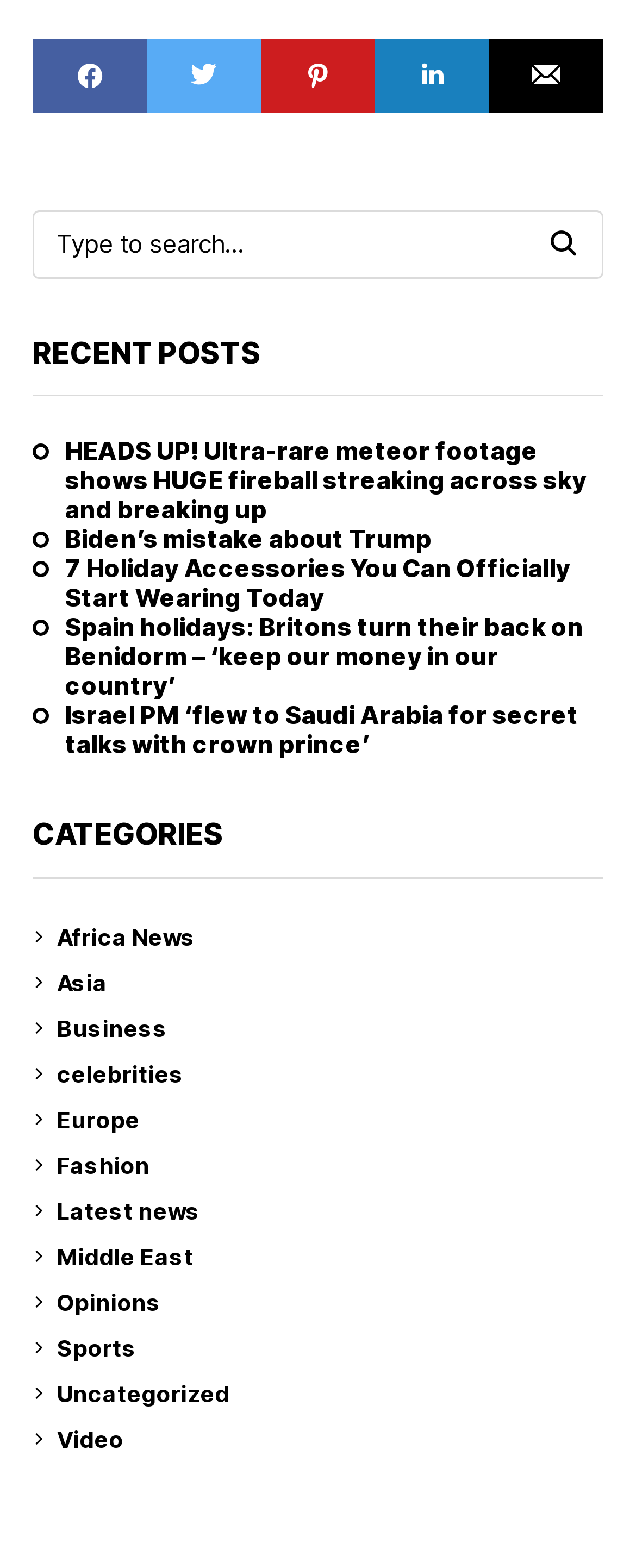What is the function of the button next to the textbox?
With the help of the image, please provide a detailed response to the question.

The button is located next to the textbox and has an icon ''. This icon is commonly used to represent a search or magnifying glass symbol, suggesting that the button is used to submit the search query entered in the textbox.